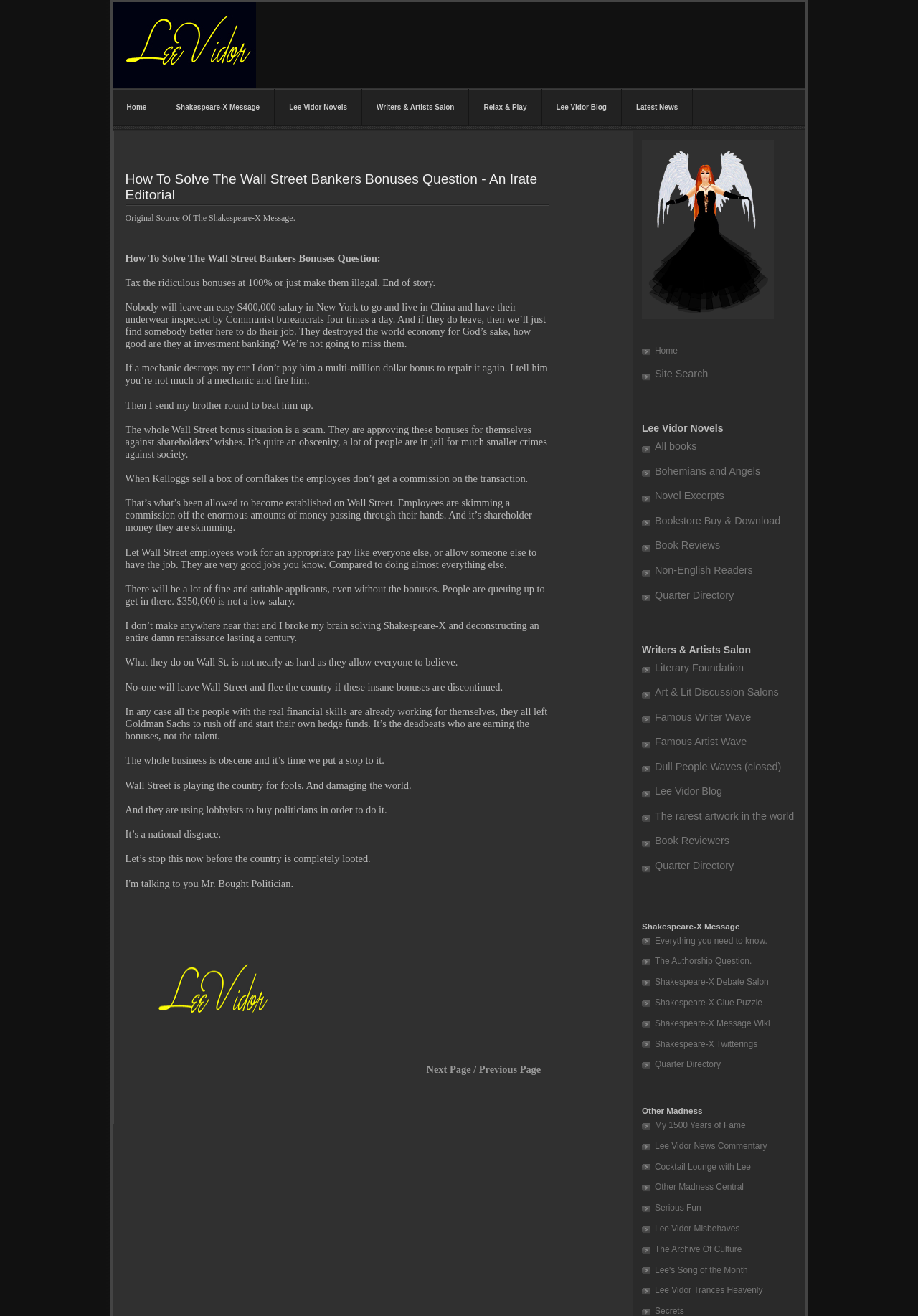What is the name of the novel?
Please ensure your answer is as detailed and informative as possible.

The link 'Bohemians and Angels' under the heading 'Lee Vidor Novels' suggests that the name of the novel is Bohemians and Angels.